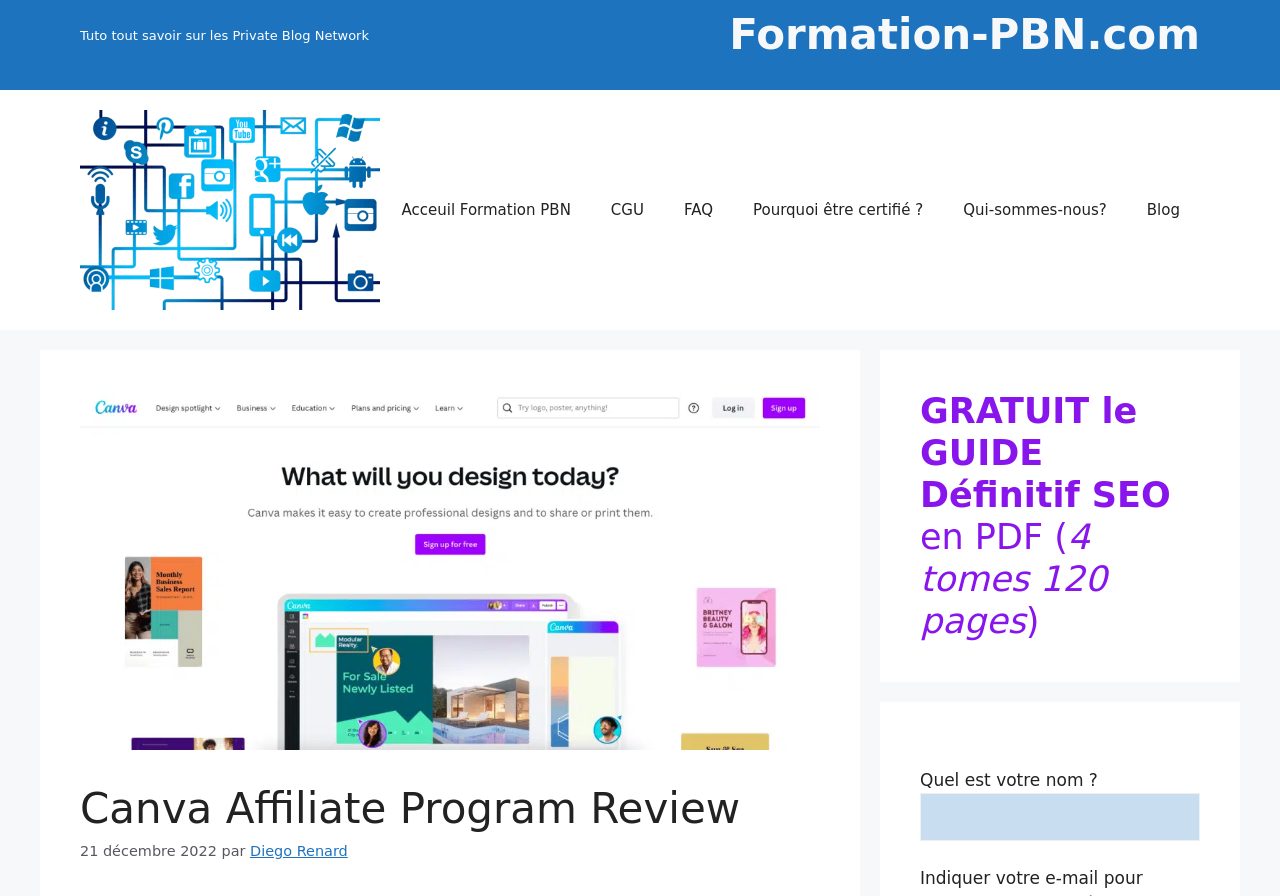Please identify the bounding box coordinates of the area that needs to be clicked to fulfill the following instruction: "Click on the CGU link."

[0.462, 0.201, 0.519, 0.268]